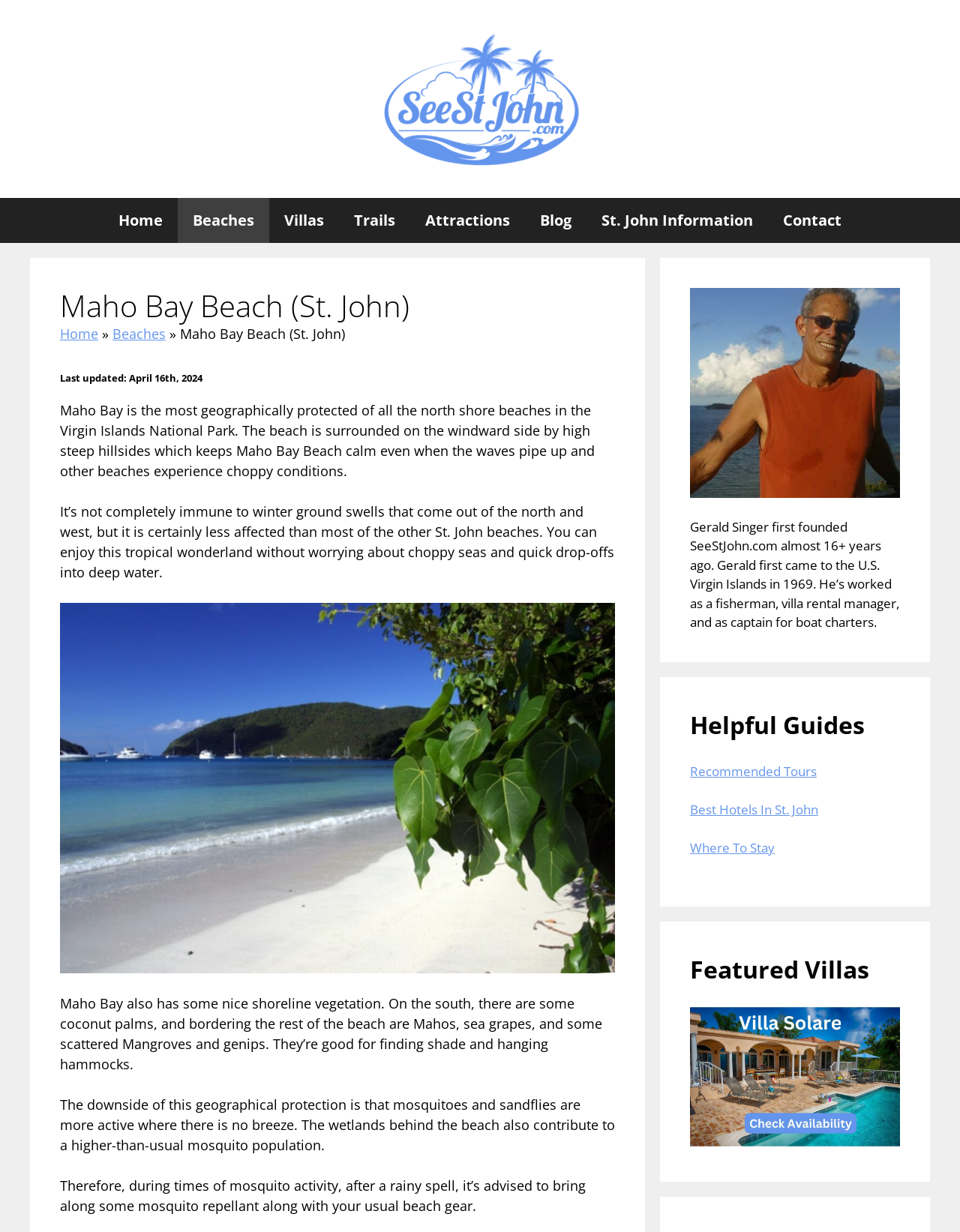Specify the bounding box coordinates of the region I need to click to perform the following instruction: "Click the 'Home' link". The coordinates must be four float numbers in the range of 0 to 1, i.e., [left, top, right, bottom].

[0.108, 0.161, 0.185, 0.197]